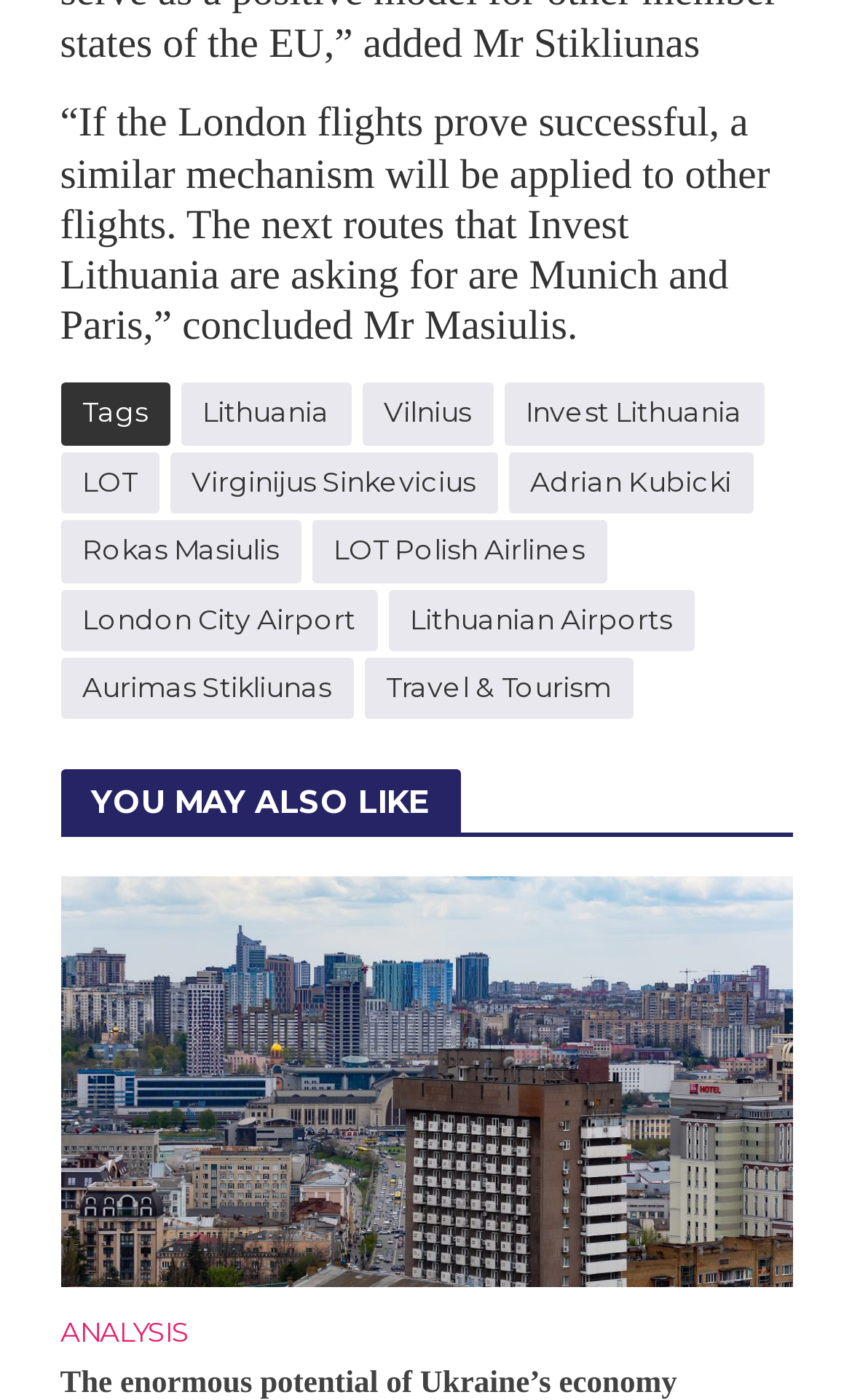Look at the image and write a detailed answer to the question: 
What is the name of the airport mentioned in the article?

The article mentions 'London City Airport', which is the name of the airport mentioned in the article.